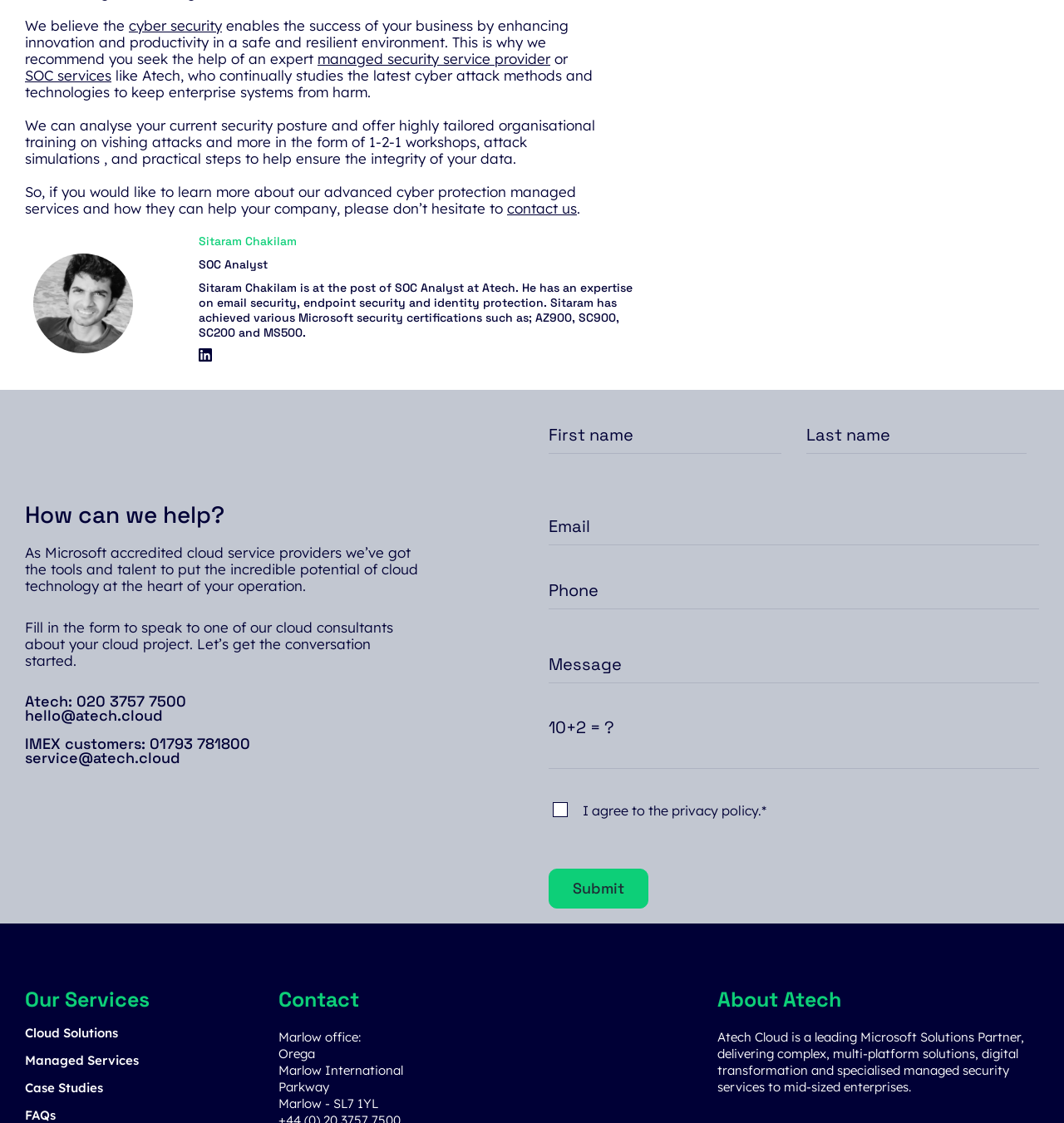Identify the bounding box coordinates of the region that needs to be clicked to carry out this instruction: "contact us". Provide these coordinates as four float numbers ranging from 0 to 1, i.e., [left, top, right, bottom].

[0.477, 0.178, 0.542, 0.193]